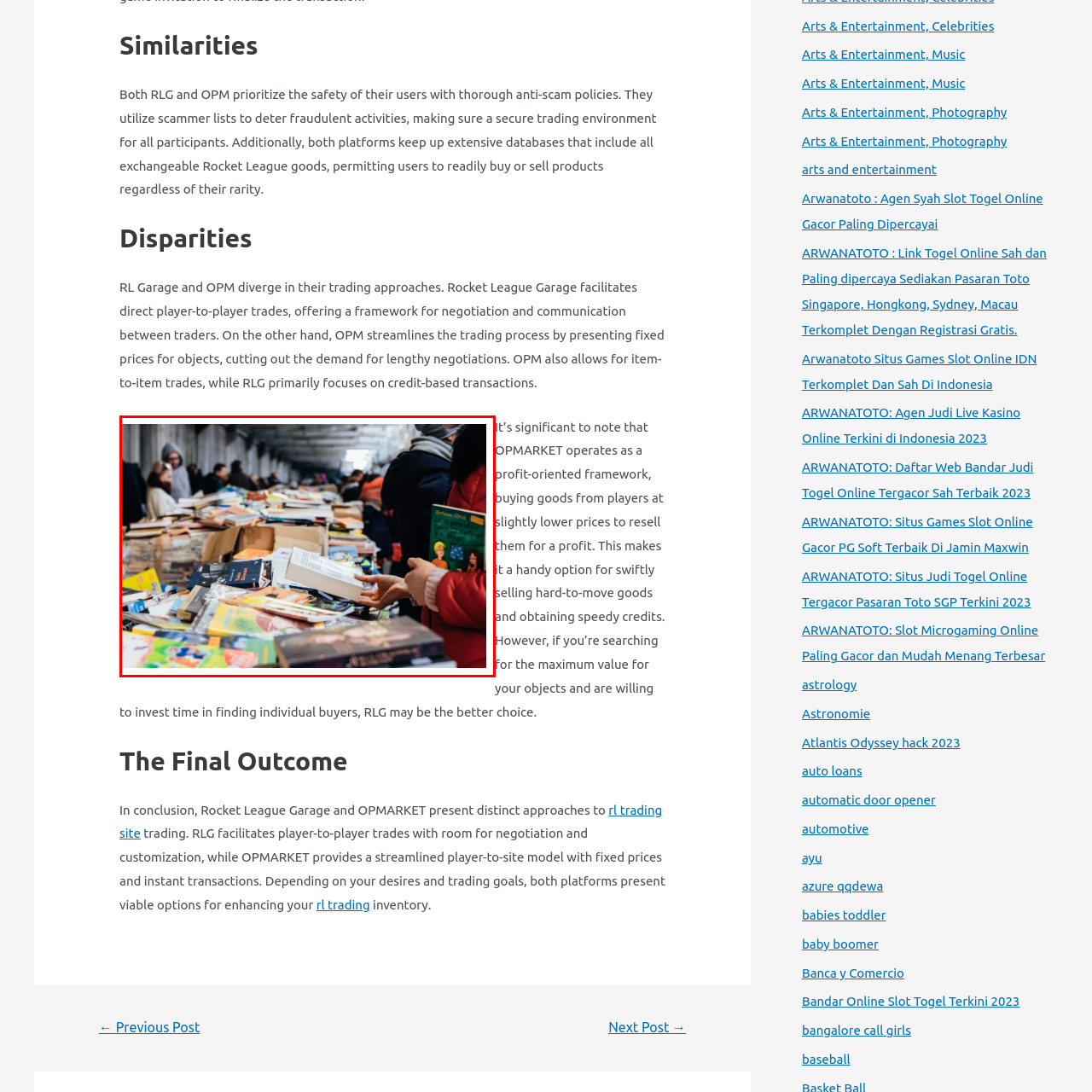Please provide a comprehensive description of the image highlighted by the red bounding box.

The image captures a vibrant scene at a busy outdoor book market, where tables and makeshift stalls overflow with a variety of books. In the foreground, a person gently holds a book with a simplified white cover, appearing to inspect it closely. Surrounding them are stacks of colorful book covers, hinting at an eclectic mix of genres and topics. In the background, several people are visible, either browsing through the books or engaged in conversation, contributing to the lively atmosphere. The setting, likely an open-air venue or a covered walkway, is bustling with book enthusiasts eager to explore and discover new reads. This scene reflects the charm and community spirit of literary exchanges, where individuals can find unique titles and share their passion for reading.